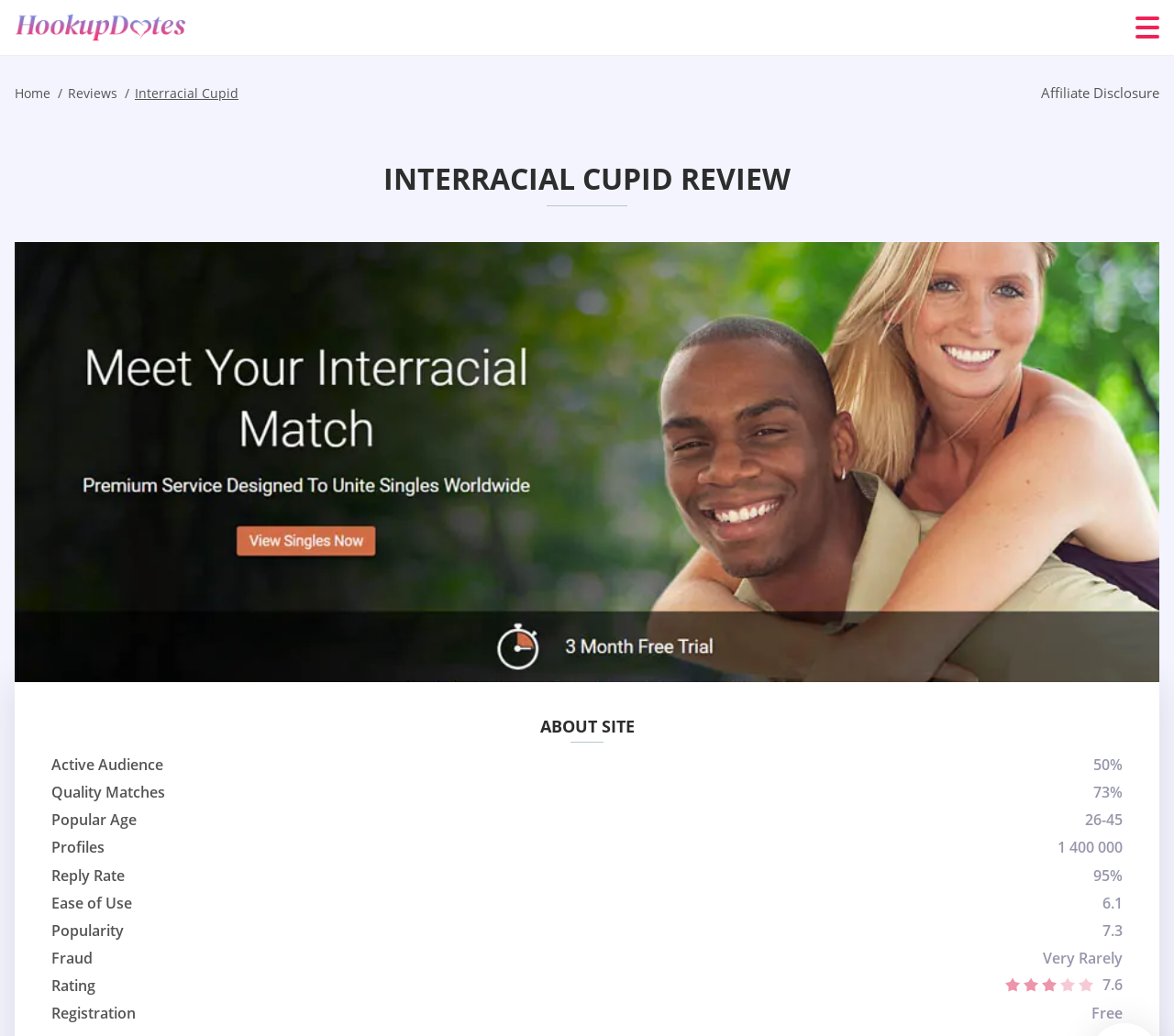What is the main title displayed on this webpage?

INTERRACIAL CUPID REVIEW